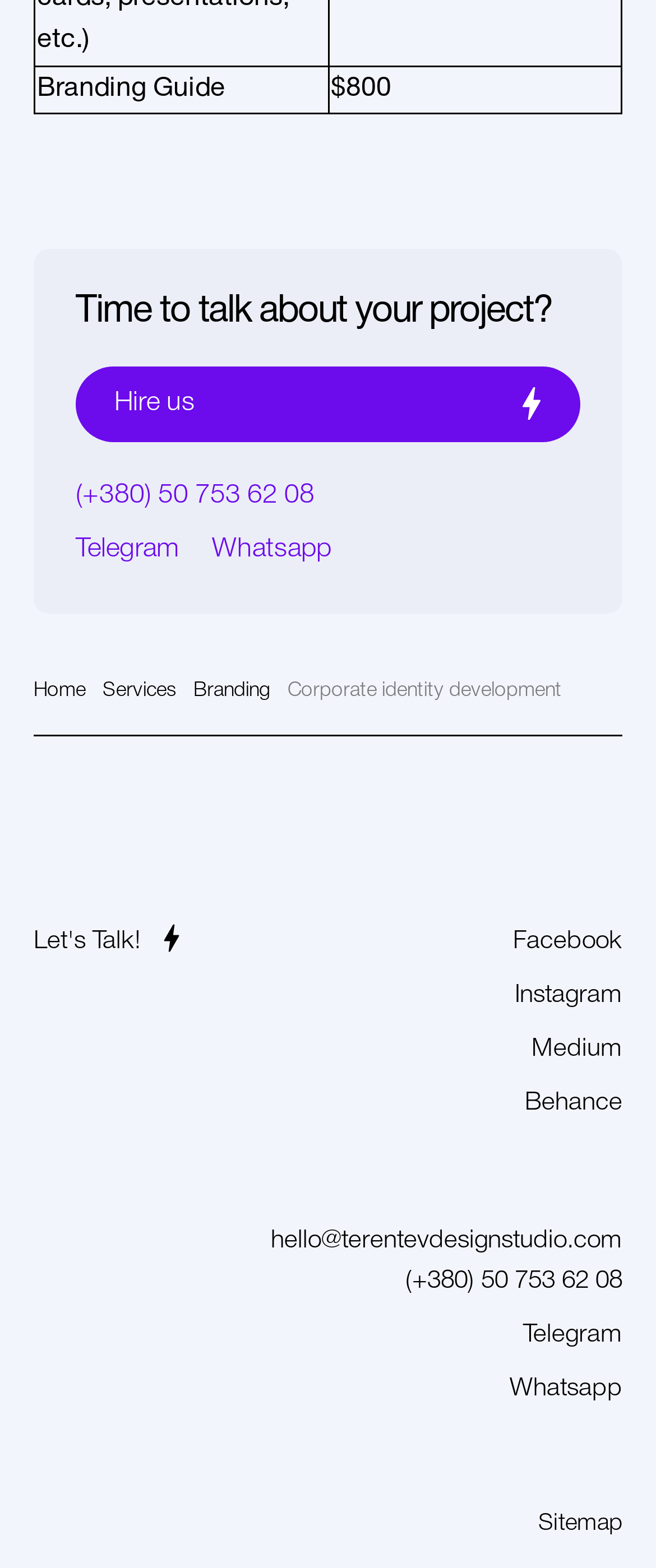Calculate the bounding box coordinates of the UI element given the description: "How-To".

None